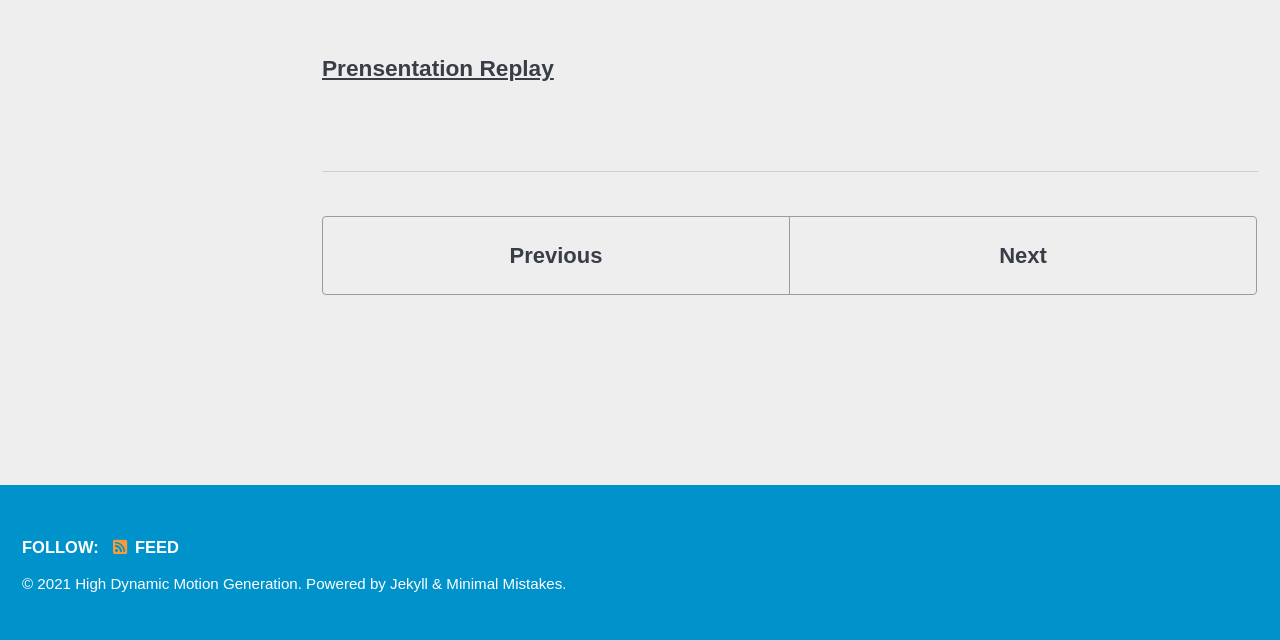Using the provided element description "Prensentation Replay", determine the bounding box coordinates of the UI element.

[0.252, 0.086, 0.433, 0.127]